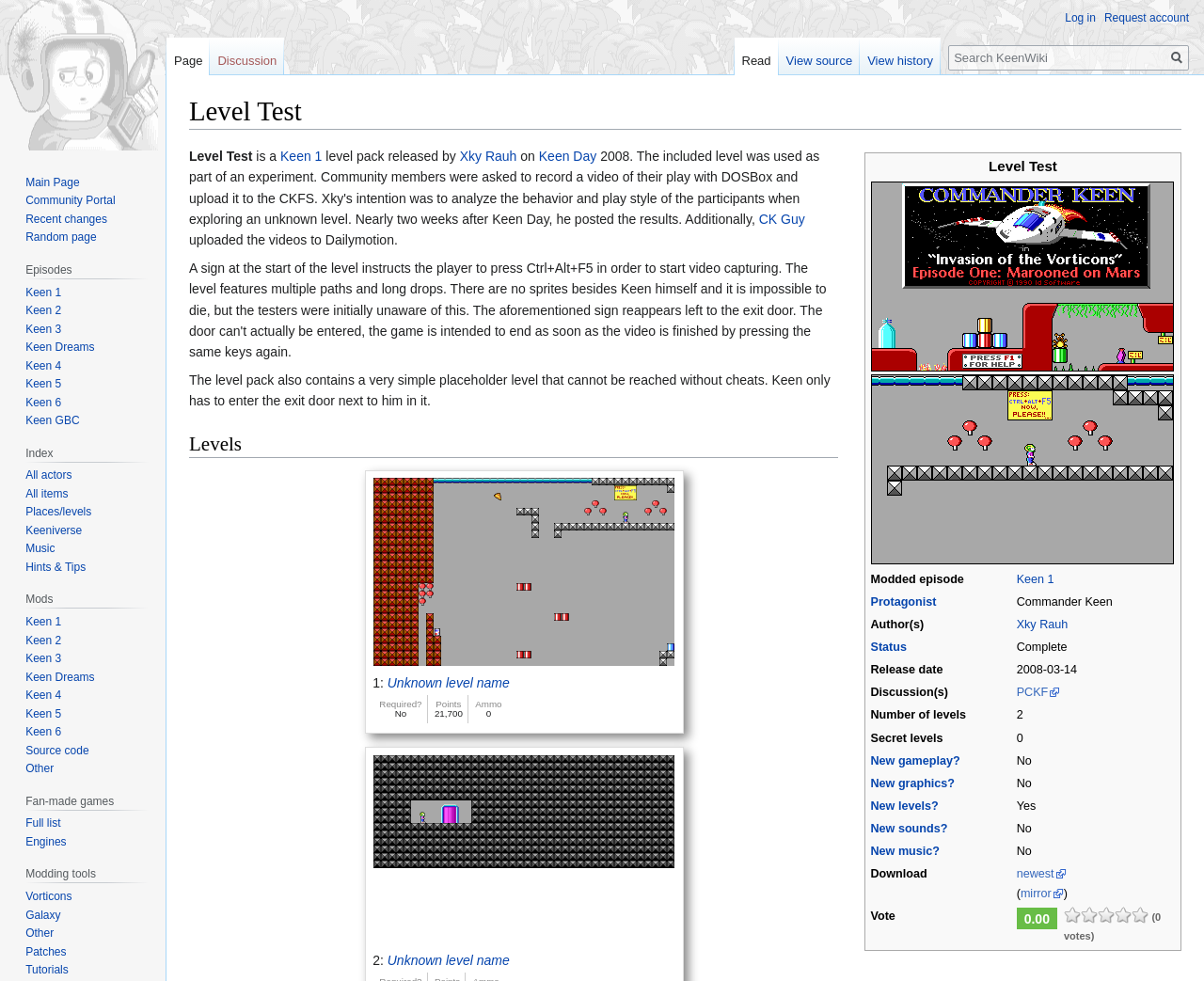Show the bounding box coordinates for the element that needs to be clicked to execute the following instruction: "Download the level pack from the 'newest (mirror)' link". Provide the coordinates in the form of four float numbers between 0 and 1, i.e., [left, top, right, bottom].

[0.844, 0.884, 0.886, 0.898]